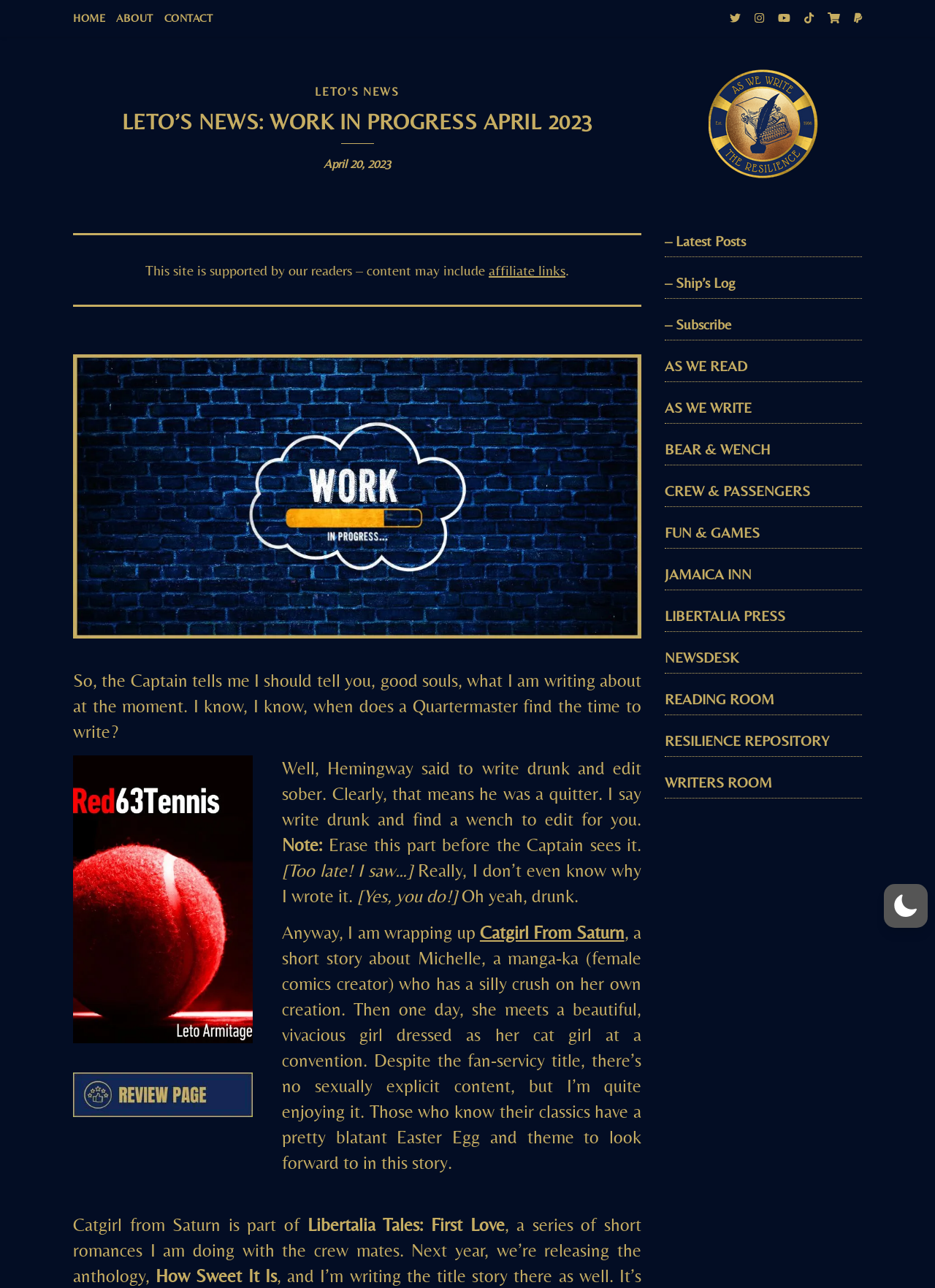Locate the bounding box coordinates of the element you need to click to accomplish the task described by this instruction: "Go to the Libertalia Press page".

[0.711, 0.466, 0.922, 0.491]